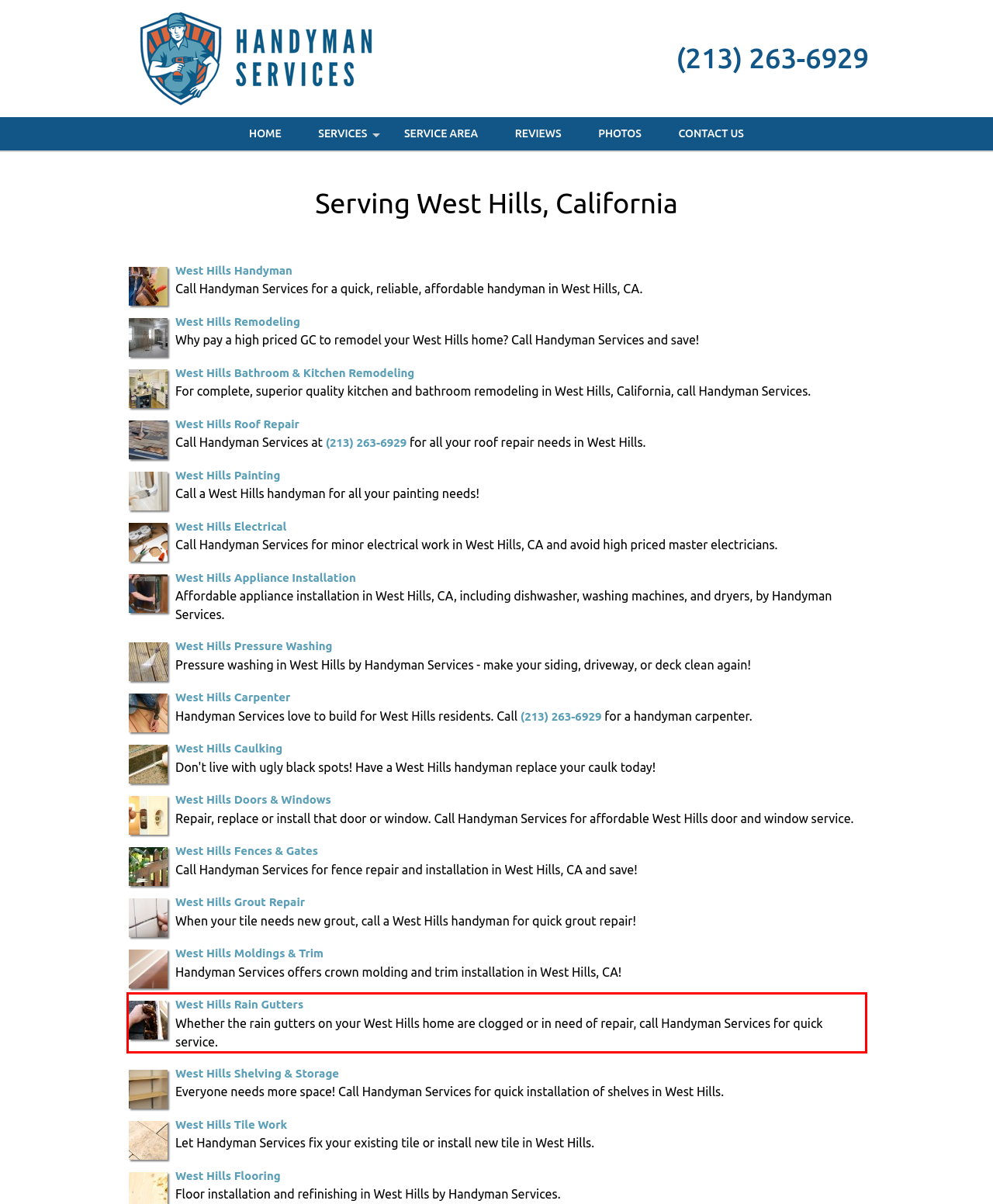Please identify and extract the text content from the UI element encased in a red bounding box on the provided webpage screenshot.

West Hills Rain Gutters Whether the rain gutters on your West Hills home are clogged or in need of repair, call Handyman Services for quick service.